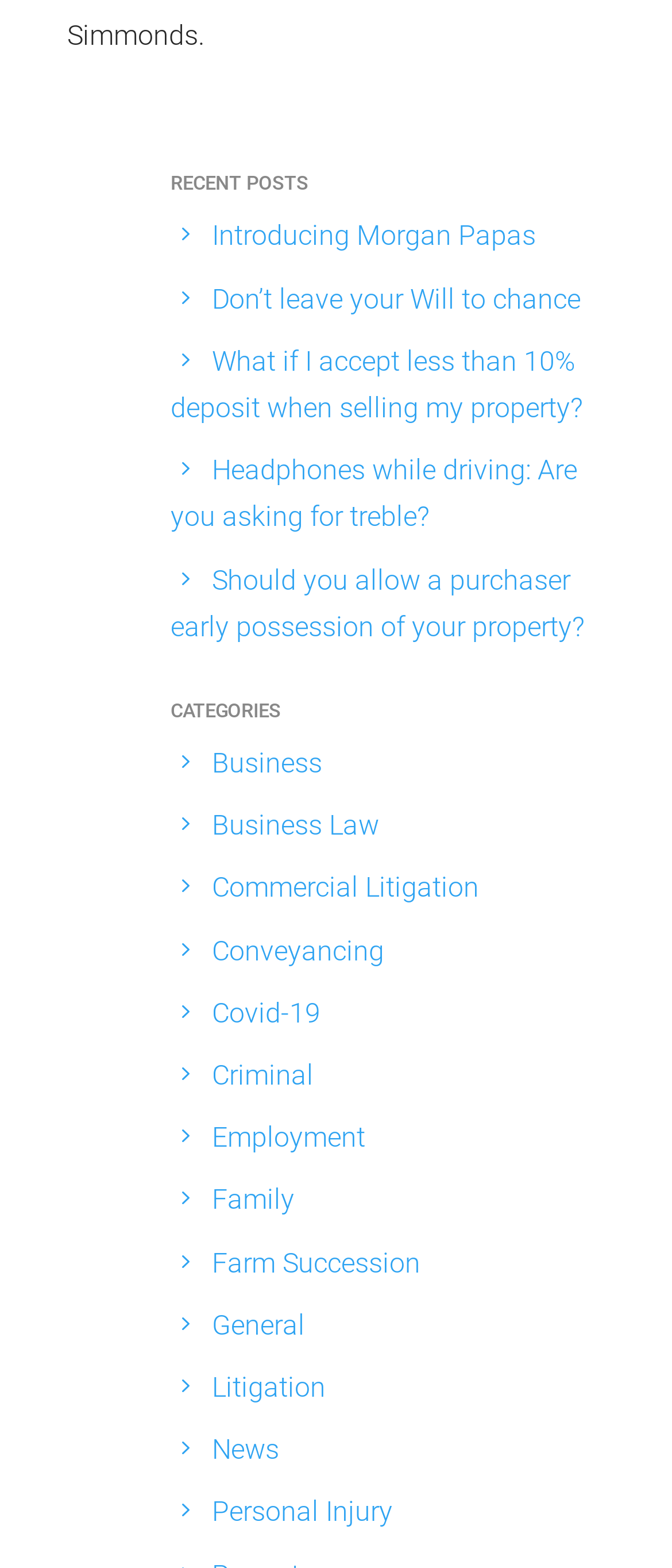Please respond in a single word or phrase: 
How many categories are listed under the 'CATEGORIES' heading?

13